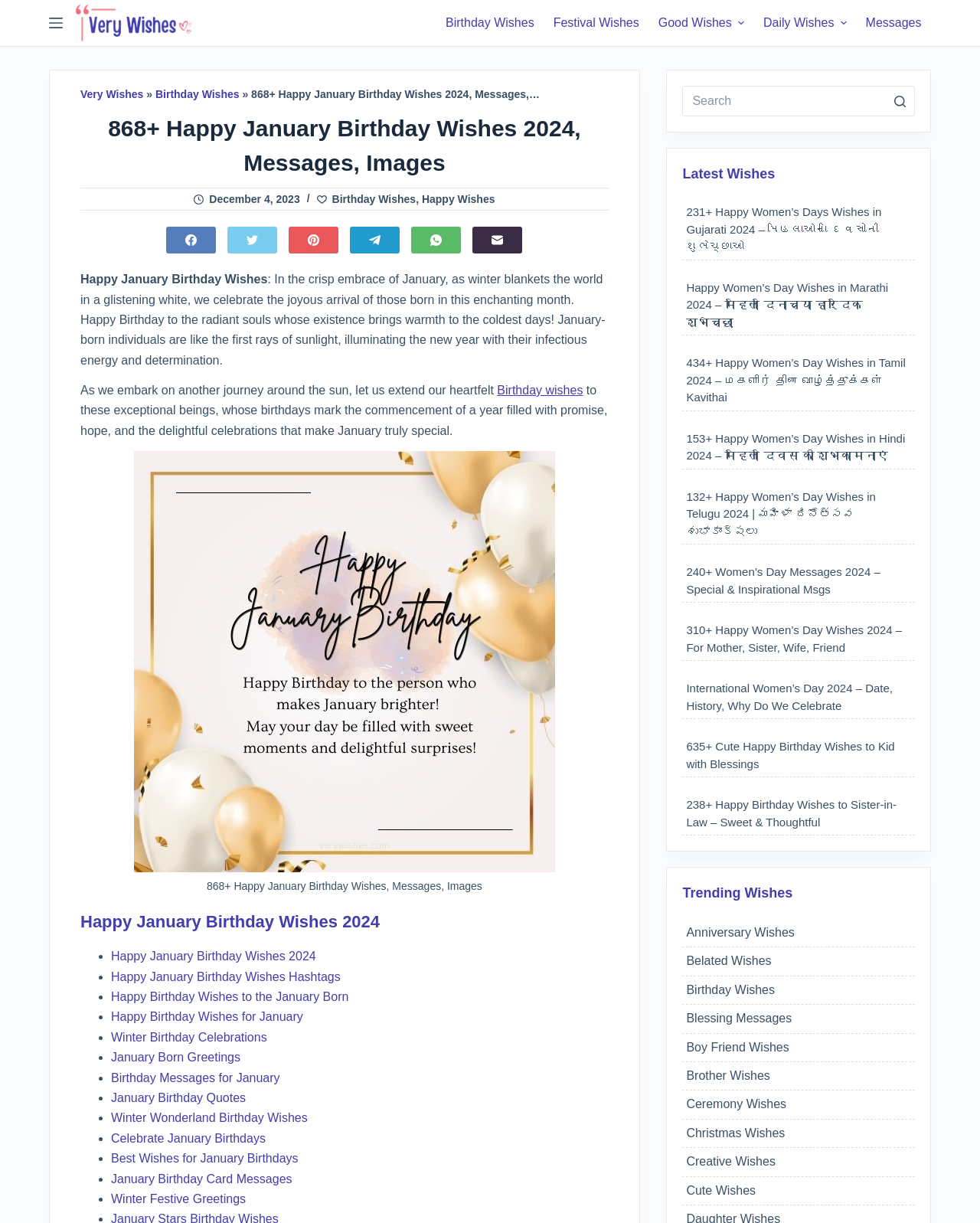Find the bounding box of the web element that fits this description: "Best Wishes for January Birthdays".

[0.113, 0.942, 0.304, 0.953]